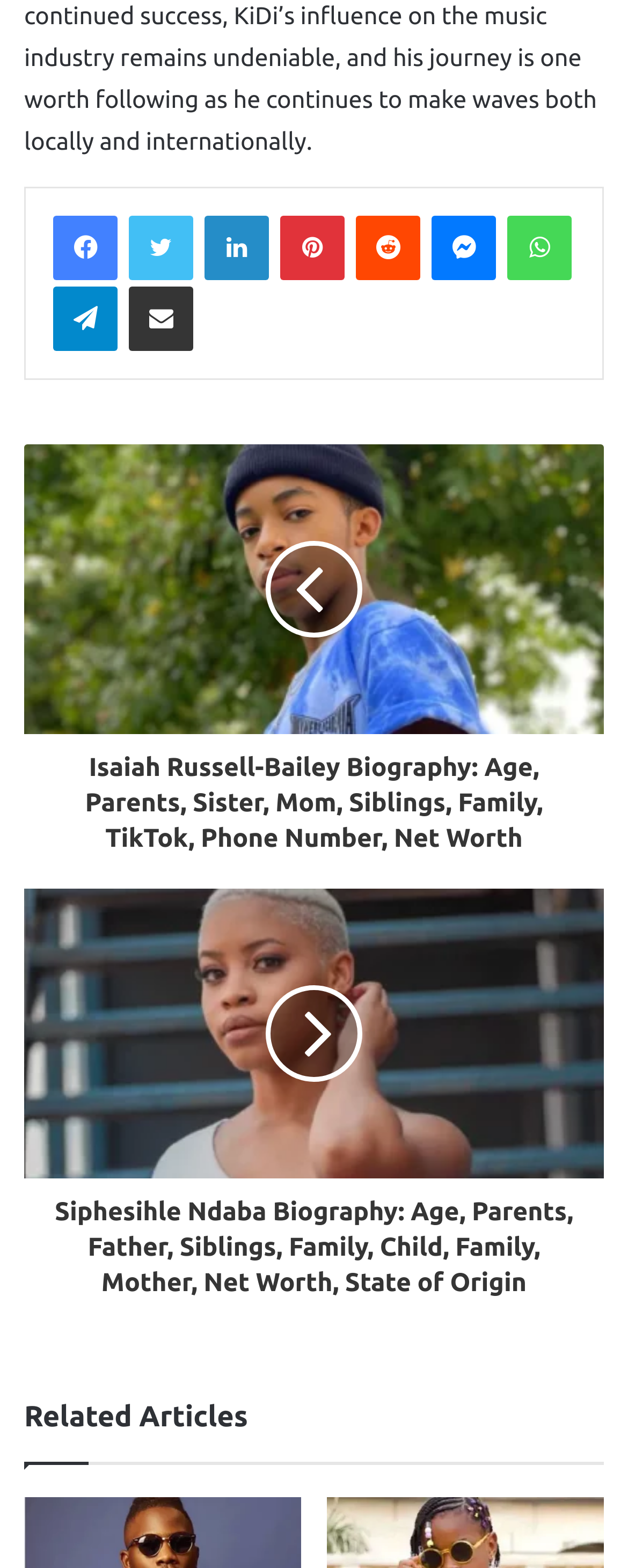Can you pinpoint the bounding box coordinates for the clickable element required for this instruction: "View related articles"? The coordinates should be four float numbers between 0 and 1, i.e., [left, top, right, bottom].

[0.038, 0.891, 0.395, 0.917]